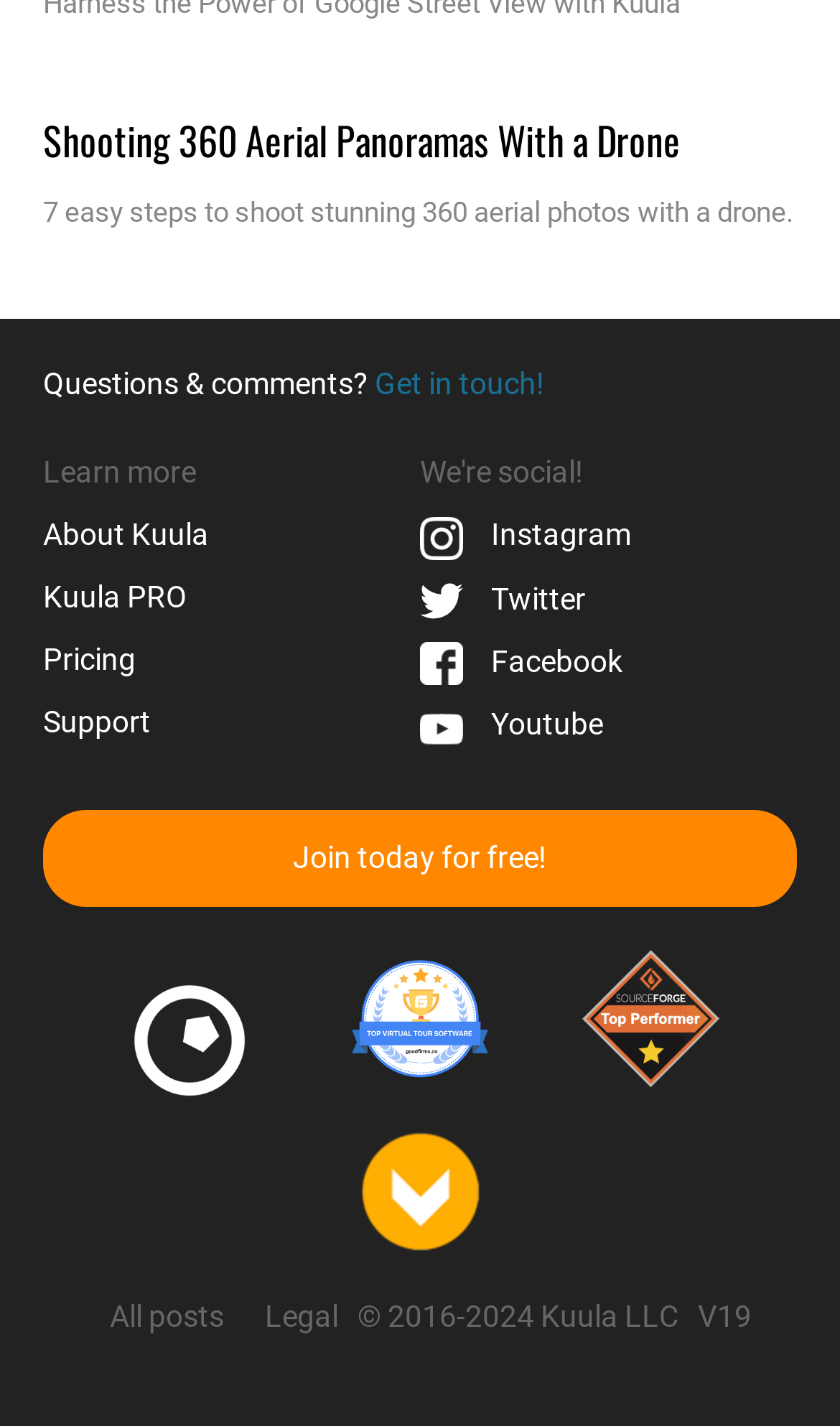What is the purpose of the 'Get in touch!' link?
Please elaborate on the answer to the question with detailed information.

The 'Get in touch!' link is located next to the 'Questions & comments?' text, suggesting that it is a way for users to contact the website or its administrators.